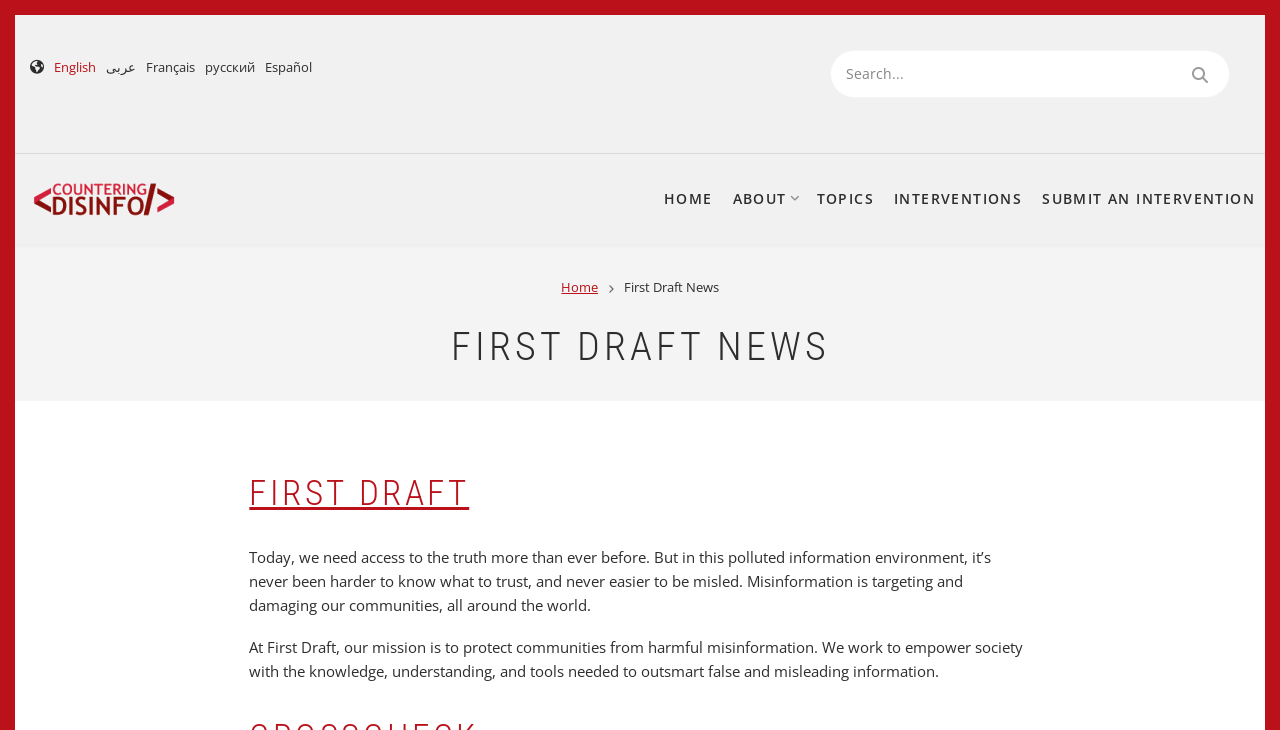Using a single word or phrase, answer the following question: 
What is the name of the organization?

First Draft News